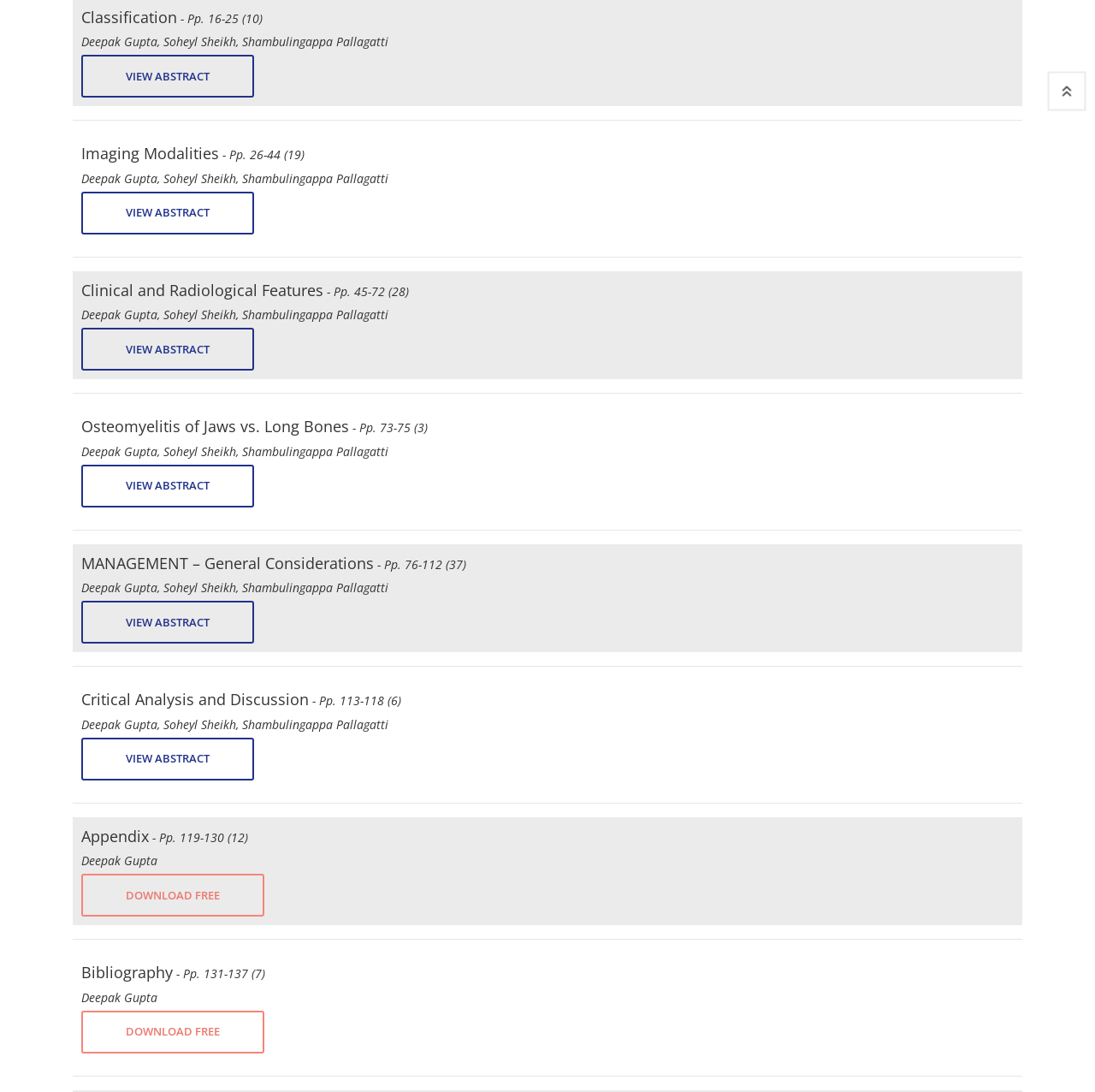What is the copyright year?
From the screenshot, provide a brief answer in one word or phrase.

2024